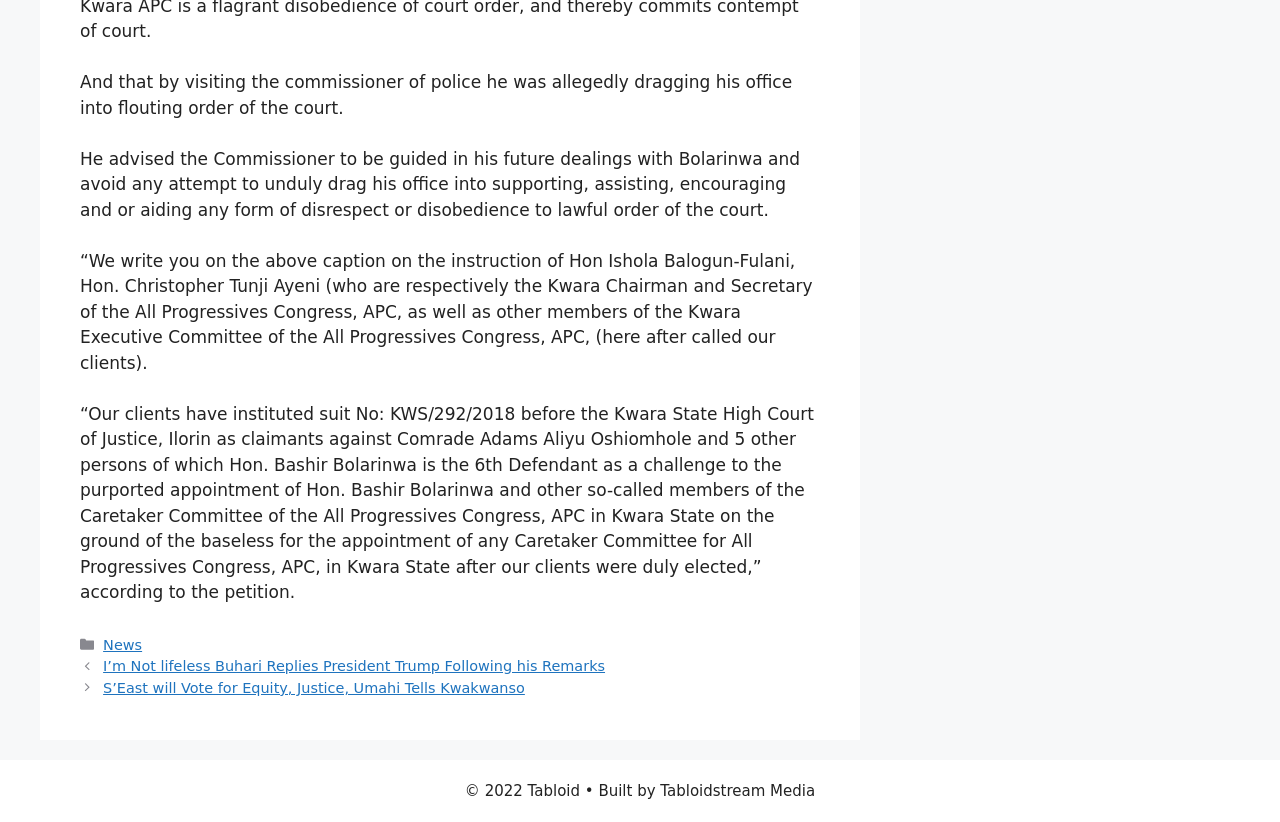Who are the clients mentioned in the article?
Please use the image to provide an in-depth answer to the question.

The article mentions that the clients are Hon Ishola Balogun-Fulani and Hon. Christopher Tunji Ayeni, who are respectively the Kwara Chairman and Secretary of the All Progressives Congress, APC.